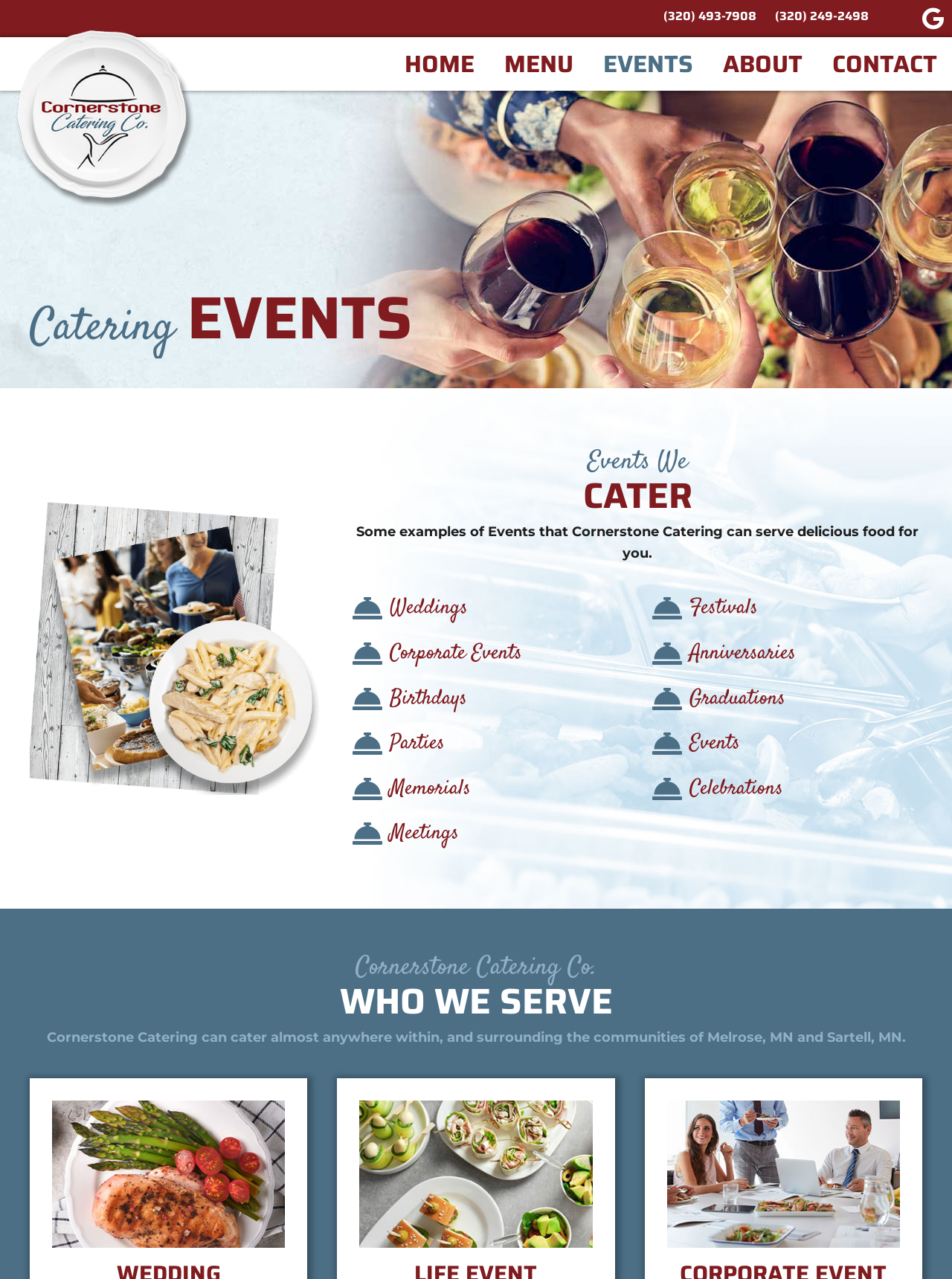Give an in-depth explanation of the webpage layout and content.

The webpage is about Cornerstone Catering, a catering service that serves the central Minnesota region. At the top right corner, there are two phone number buttons, (320) 493-7908 and (320) 249-2498, and a social media button with a Facebook icon. On the top left, there is a logo of Cornerstone Catering, which is an image with a link to the homepage.

Below the logo, there is a main navigation menu with five links: HOME, MENU, EVENTS, ABOUT, and CONTACT. The EVENTS link is currently focused.

The main content of the page is divided into two sections. The first section has a heading "Catering EVENTS" and an image below it. The second section has a heading "Events We CATER" and a paragraph of text that explains the types of events that Cornerstone Catering can serve. Below the paragraph, there are eight types of events listed, including Weddings, Corporate Events, Birthdays, and more.

Further down the page, there is another section with a heading "Cornerstone Catering Co. WHO WE SERVE" and a paragraph of text that explains the areas that Cornerstone Catering can cater to. Below this section, there are three images, each representing a type of catering service: Wedding Caterer, Life Event Catering, and Corporate Event Catering.